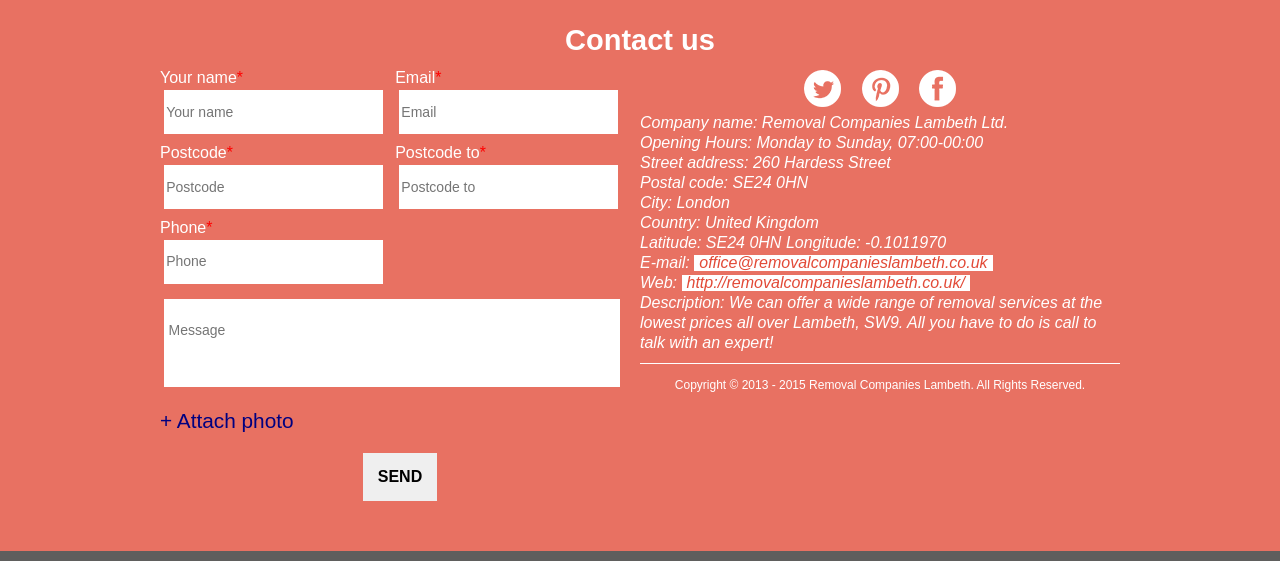Determine the bounding box coordinates for the area you should click to complete the following instruction: "Enter your name".

[0.125, 0.154, 0.302, 0.246]